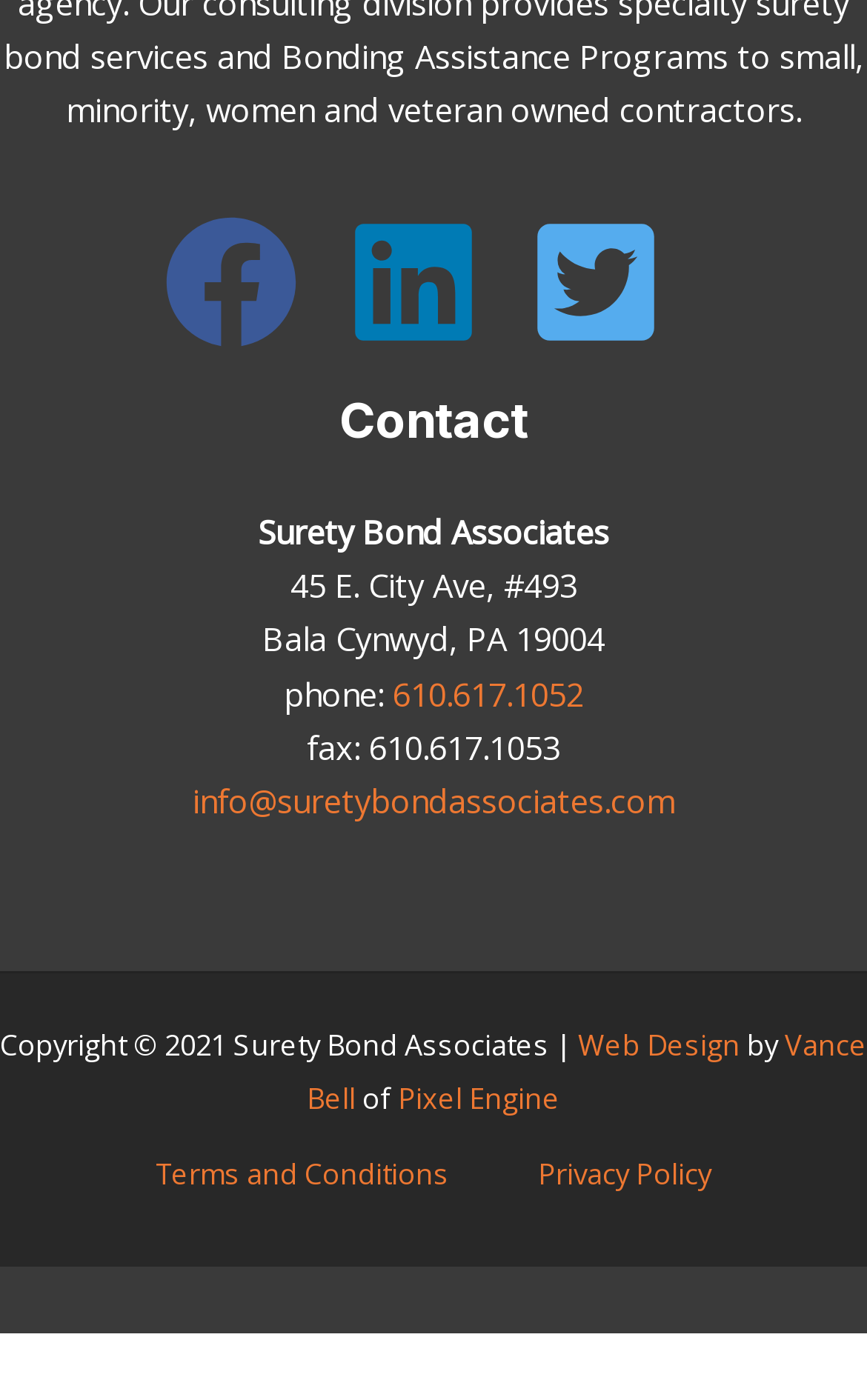What is the copyright year?
Please use the image to deliver a detailed and complete answer.

The copyright year can be found in the footer section of the webpage, specifically in the 'Footer Widget 4' section, where it is mentioned as 'Copyright © 2021'.